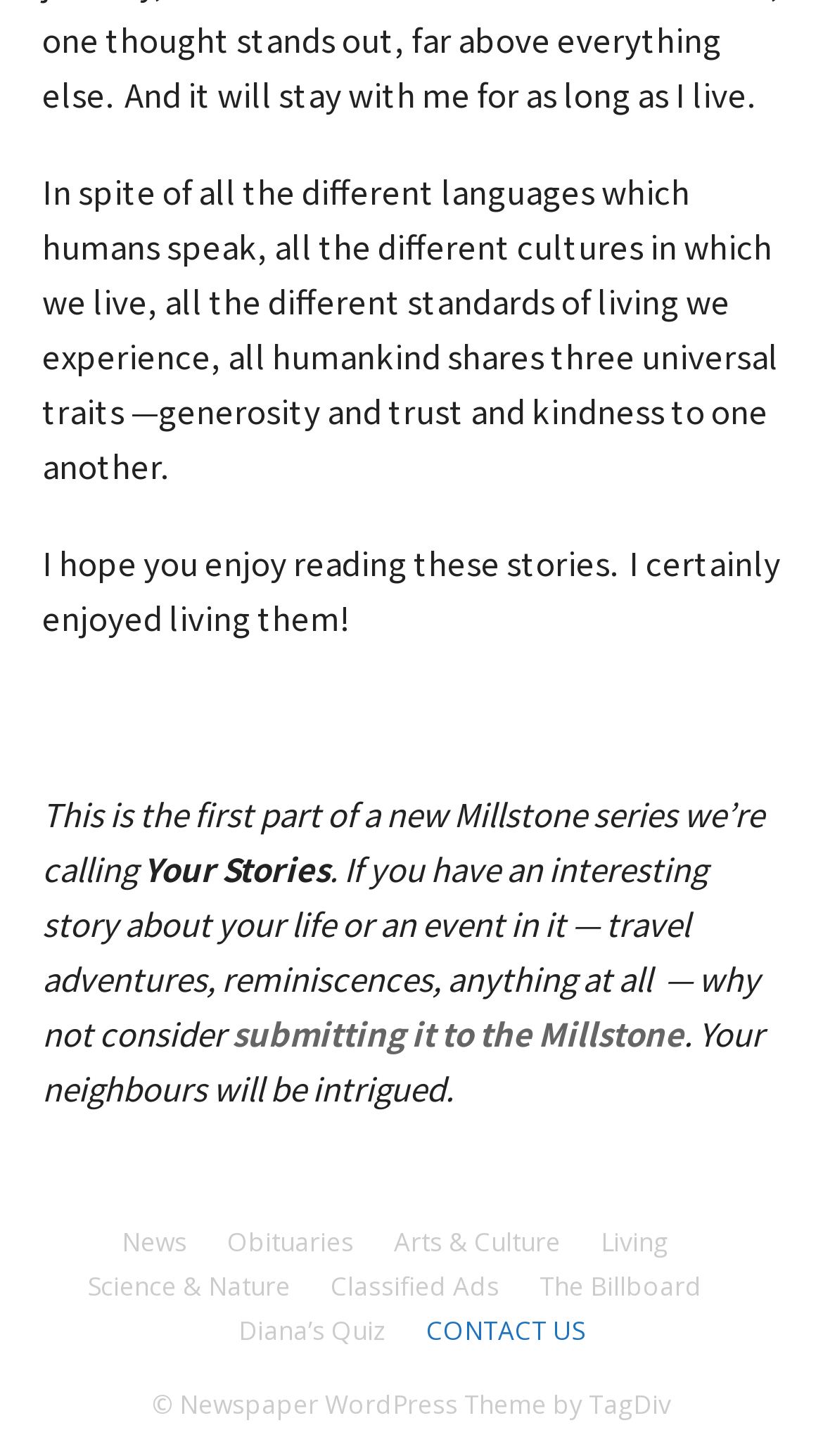Could you locate the bounding box coordinates for the section that should be clicked to accomplish this task: "submit a story".

[0.282, 0.694, 0.831, 0.725]